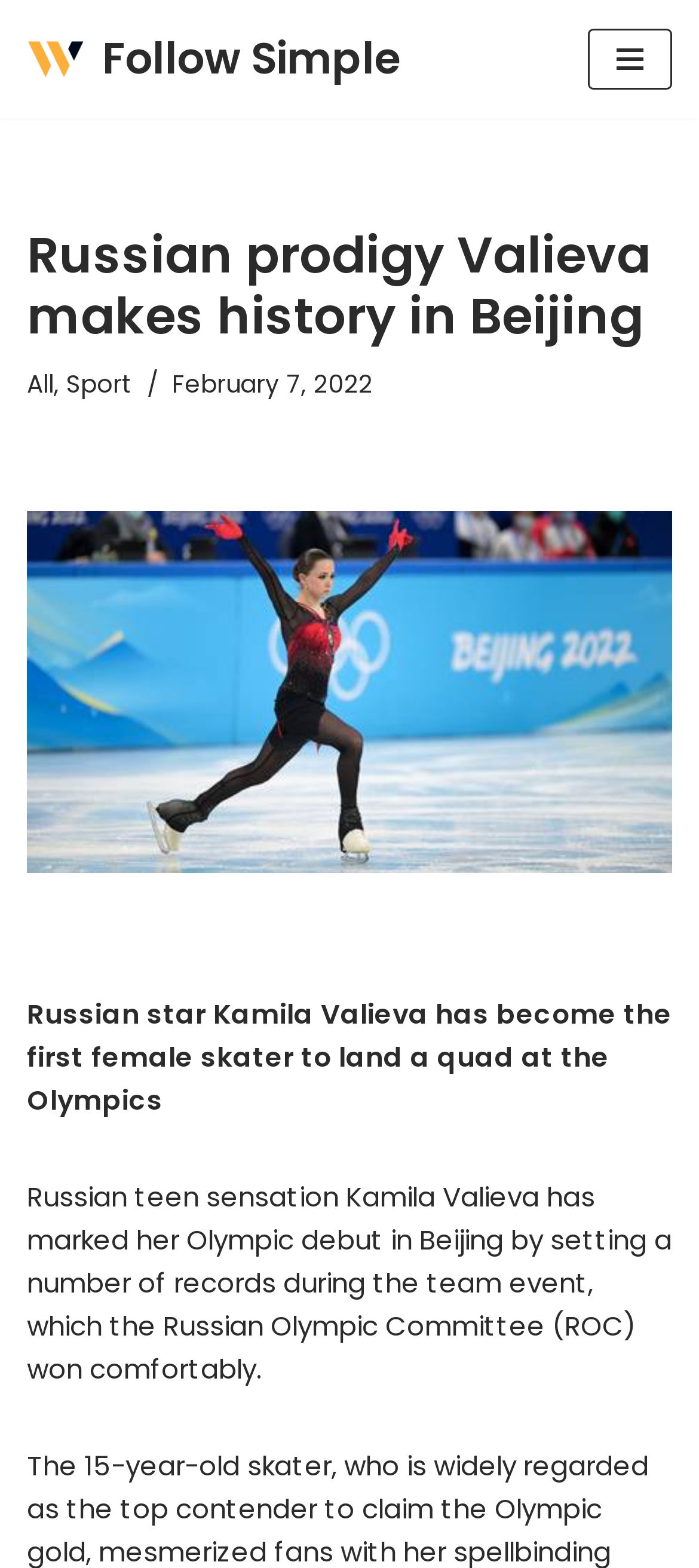Identify the bounding box of the UI component described as: "Follow Simple".

[0.038, 0.016, 0.572, 0.06]